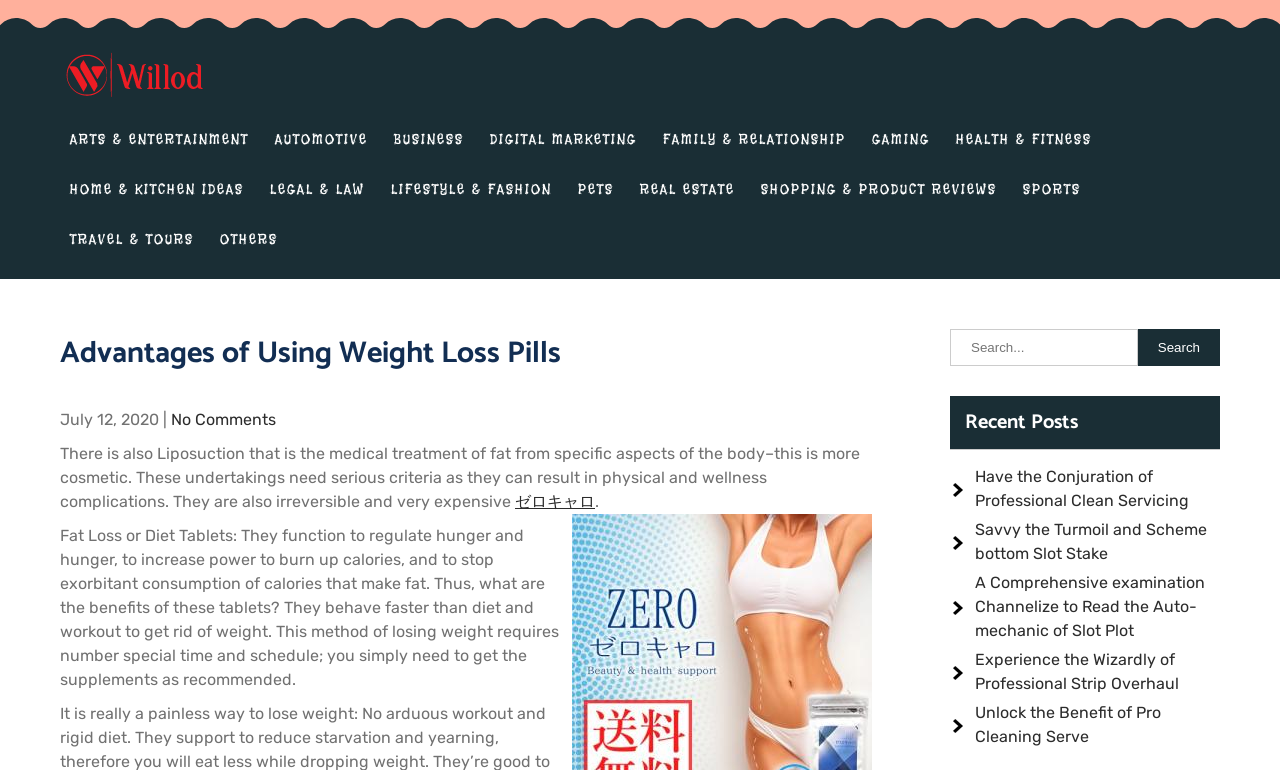What is the category of the article?
Using the picture, provide a one-word or short phrase answer.

HEALTH & FITNESS